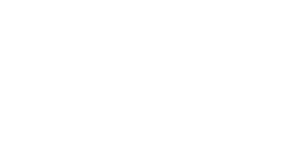Provide a thorough description of the contents of the image.

The image featured is associated with the Volkswagen Amarok 2024 review, highlighting its performance, lift kit, and accessories tested. This review discusses the vehicle's features and capabilities, providing insights for potential buyers and enthusiasts. The Amarok is positioned as a versatile and robust option in the truck market, aiming to cater to various consumer needs ranging from utility to off-road adventure. The accompanying text emphasizes the review's relevance by showcasing recent updates and testing experiences with the vehicle.